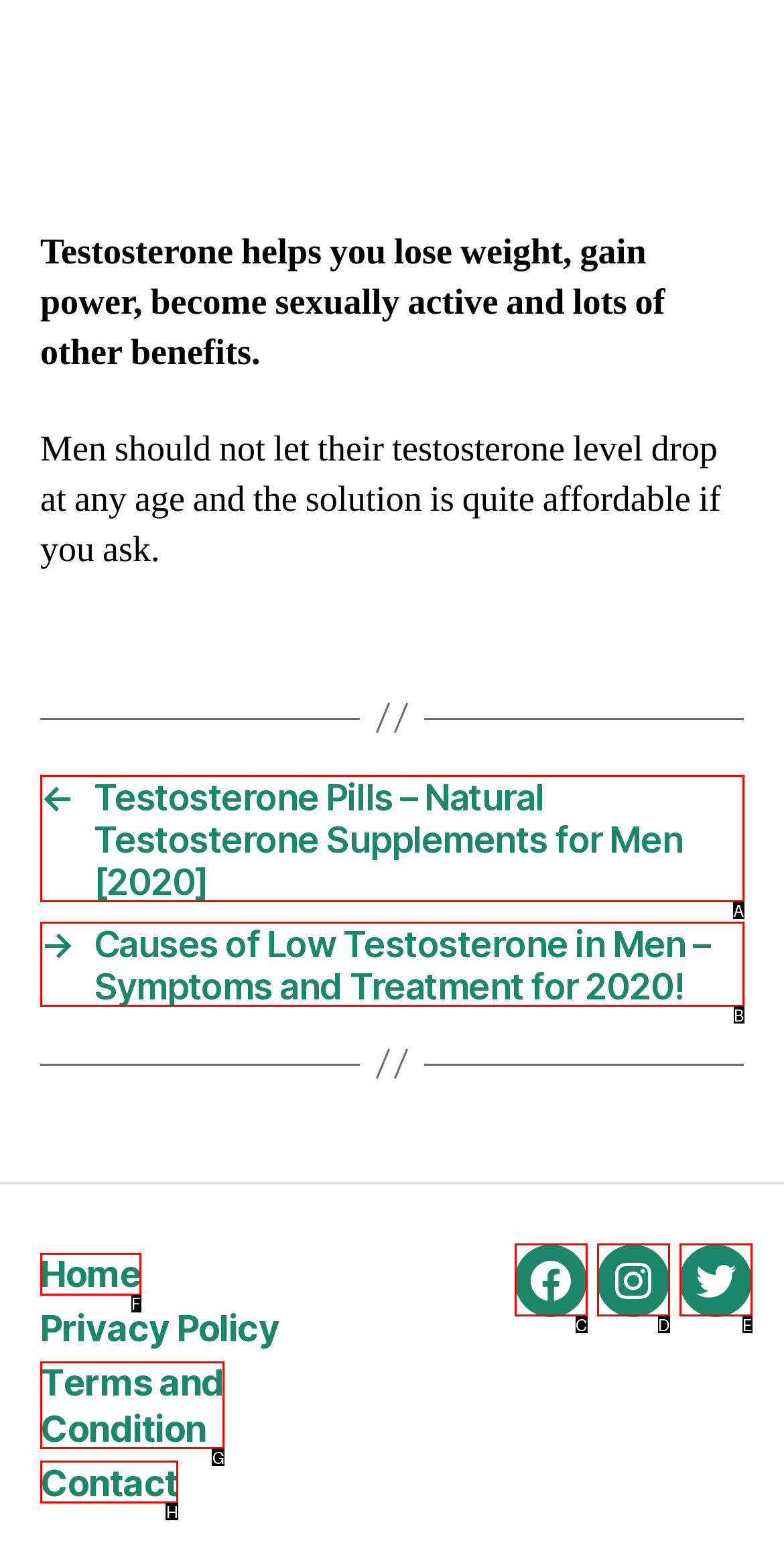Choose the option that matches the following description: Terms and Condition
Answer with the letter of the correct option.

G